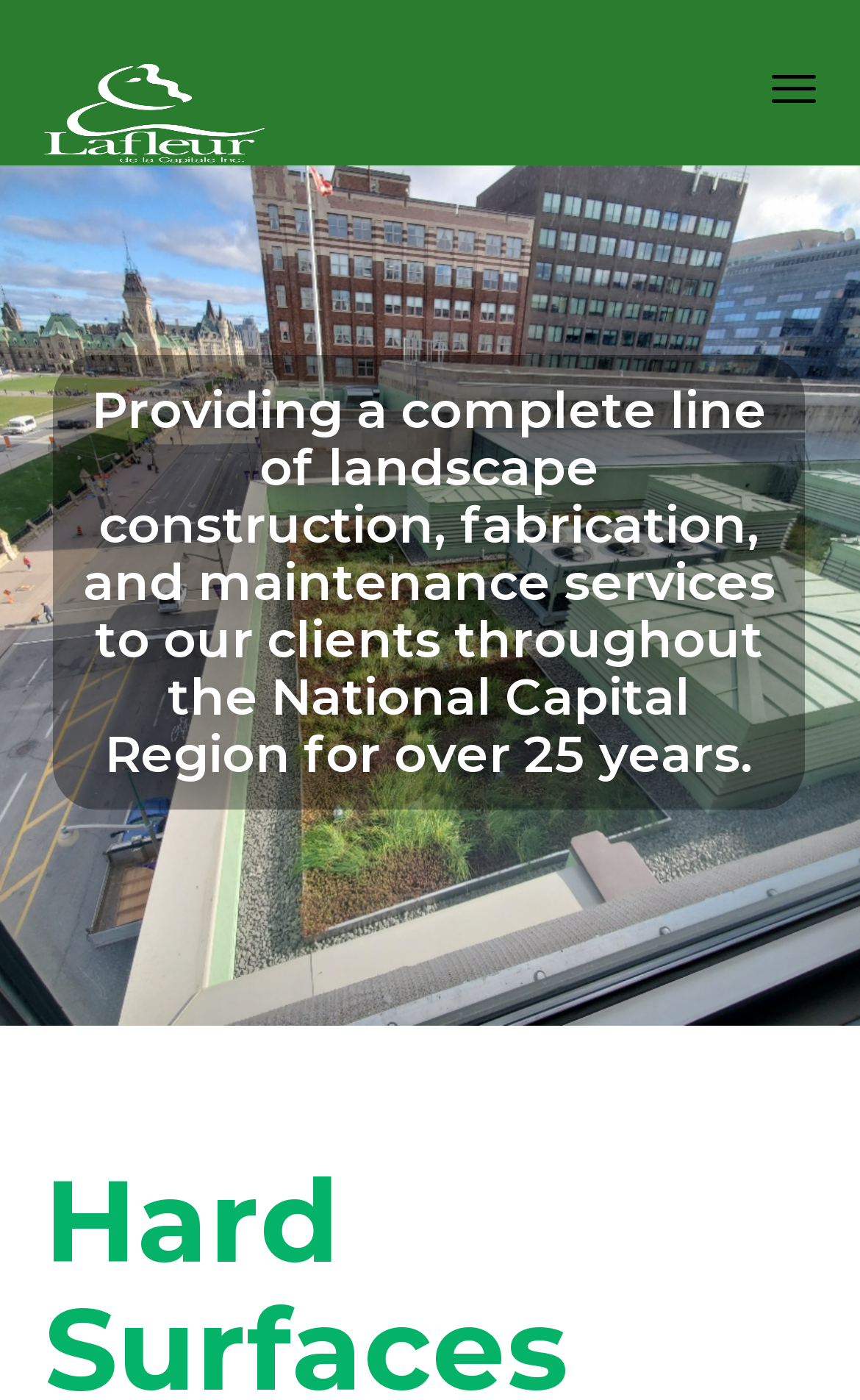Using the element description: "title="Lafleur"", determine the bounding box coordinates for the specified UI element. The coordinates should be four float numbers between 0 and 1, [left, top, right, bottom].

[0.051, 0.024, 0.308, 0.095]